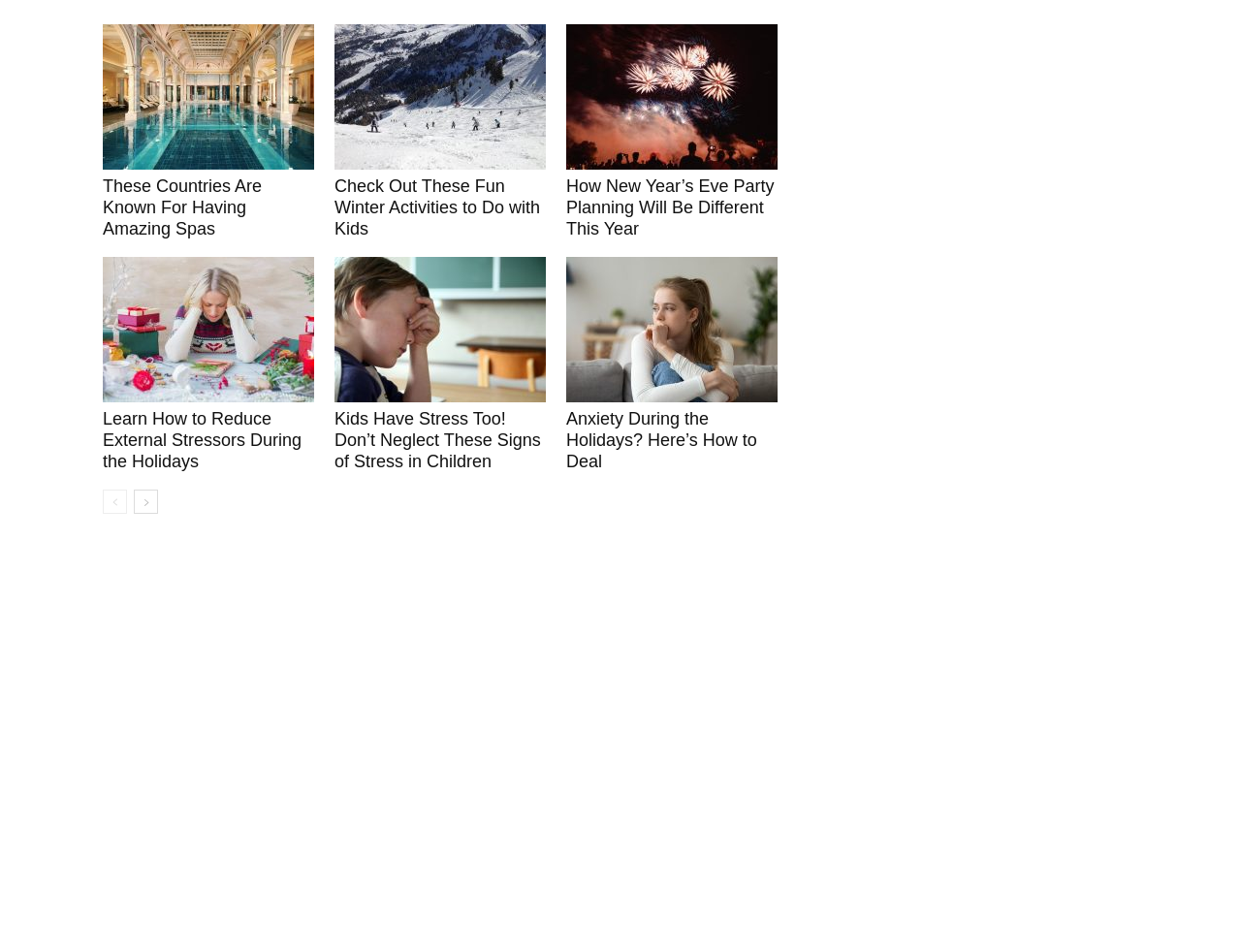Using a single word or phrase, answer the following question: 
How many articles are on this webpage?

6